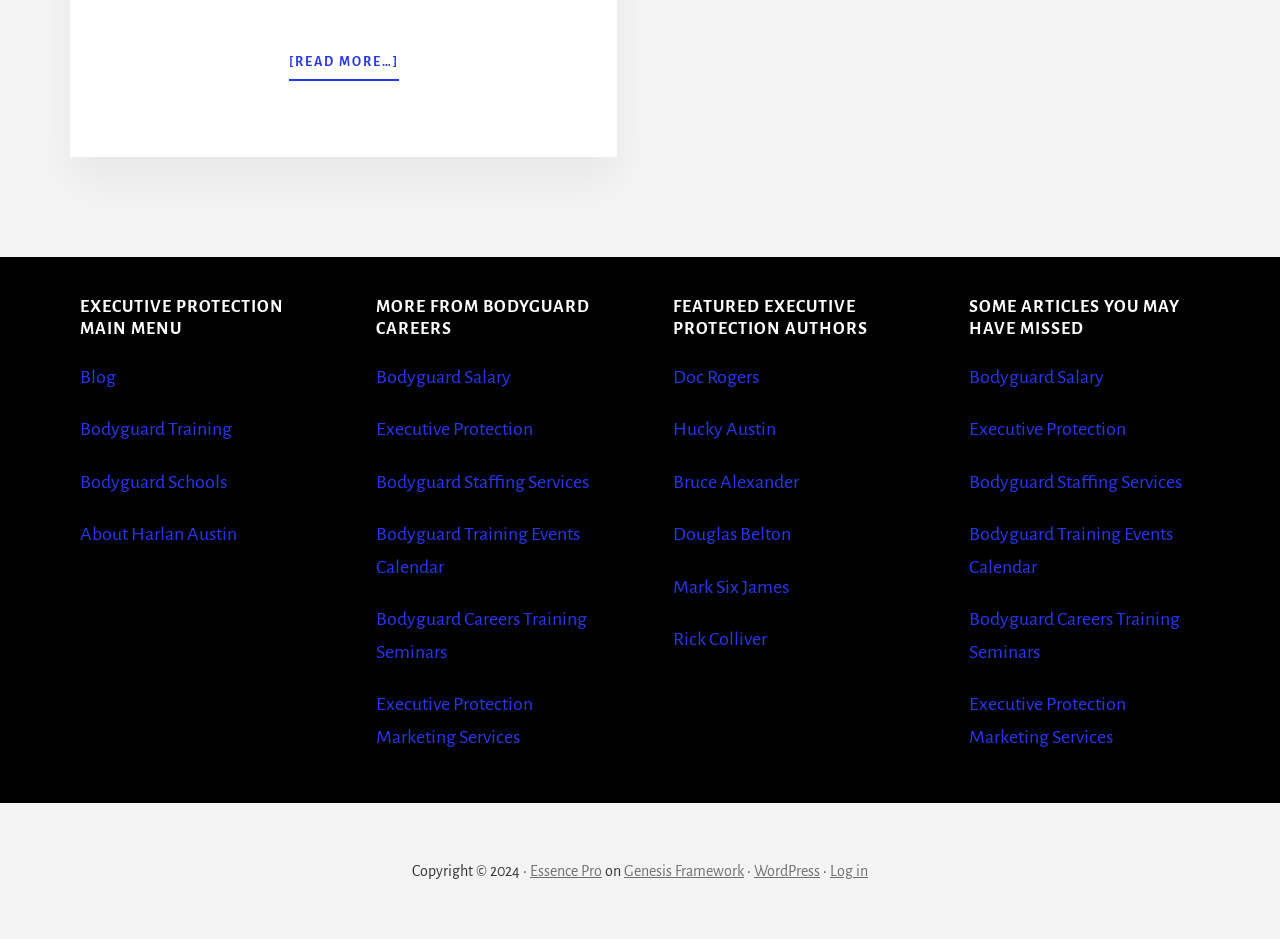Determine the bounding box coordinates of the element's region needed to click to follow the instruction: "Learn about bodyguard training". Provide these coordinates as four float numbers between 0 and 1, formatted as [left, top, right, bottom].

[0.062, 0.446, 0.181, 0.468]